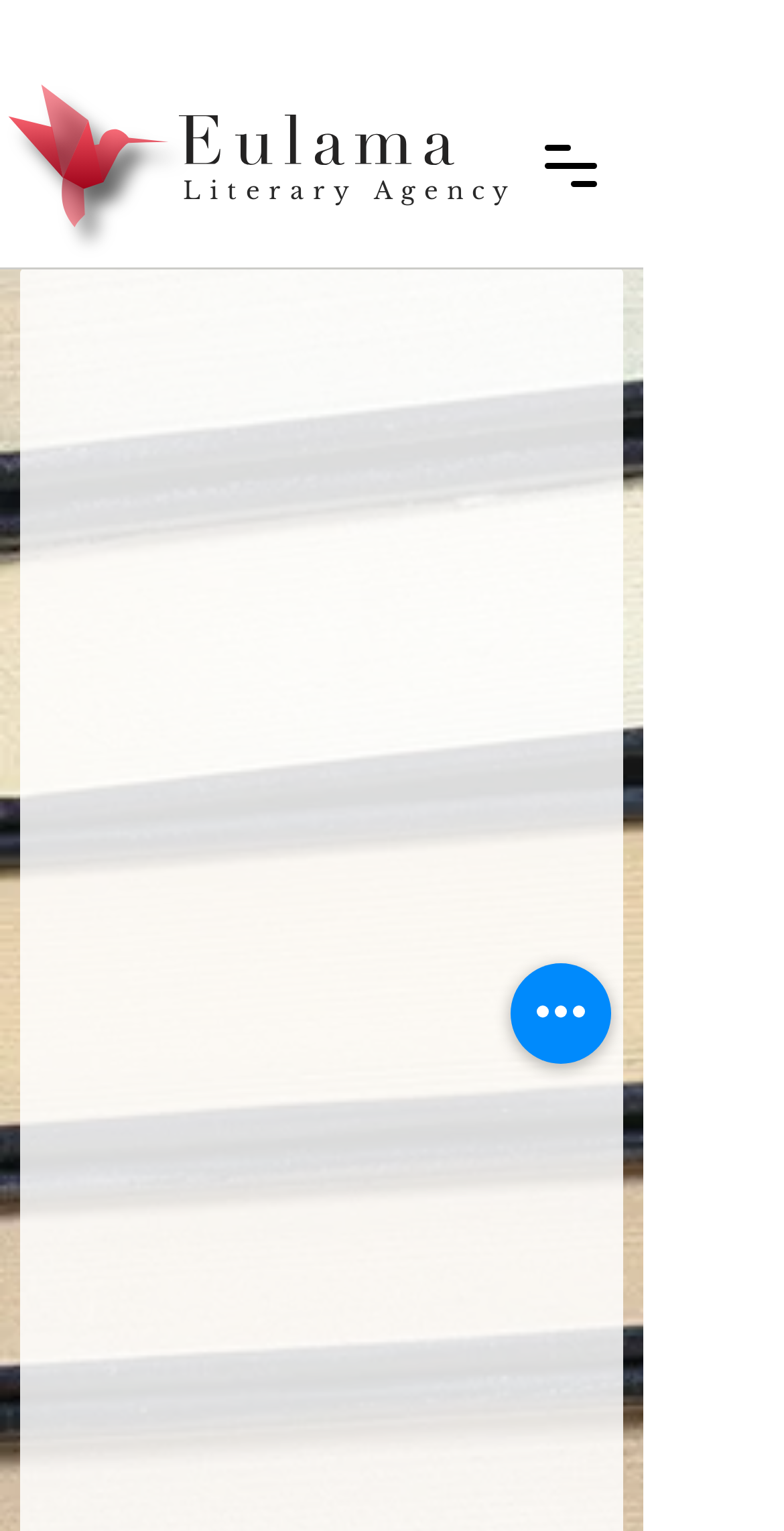Given the element description: "aria-label="Azioni rapide"", predict the bounding box coordinates of this UI element. The coordinates must be four float numbers between 0 and 1, given as [left, top, right, bottom].

[0.651, 0.629, 0.779, 0.695]